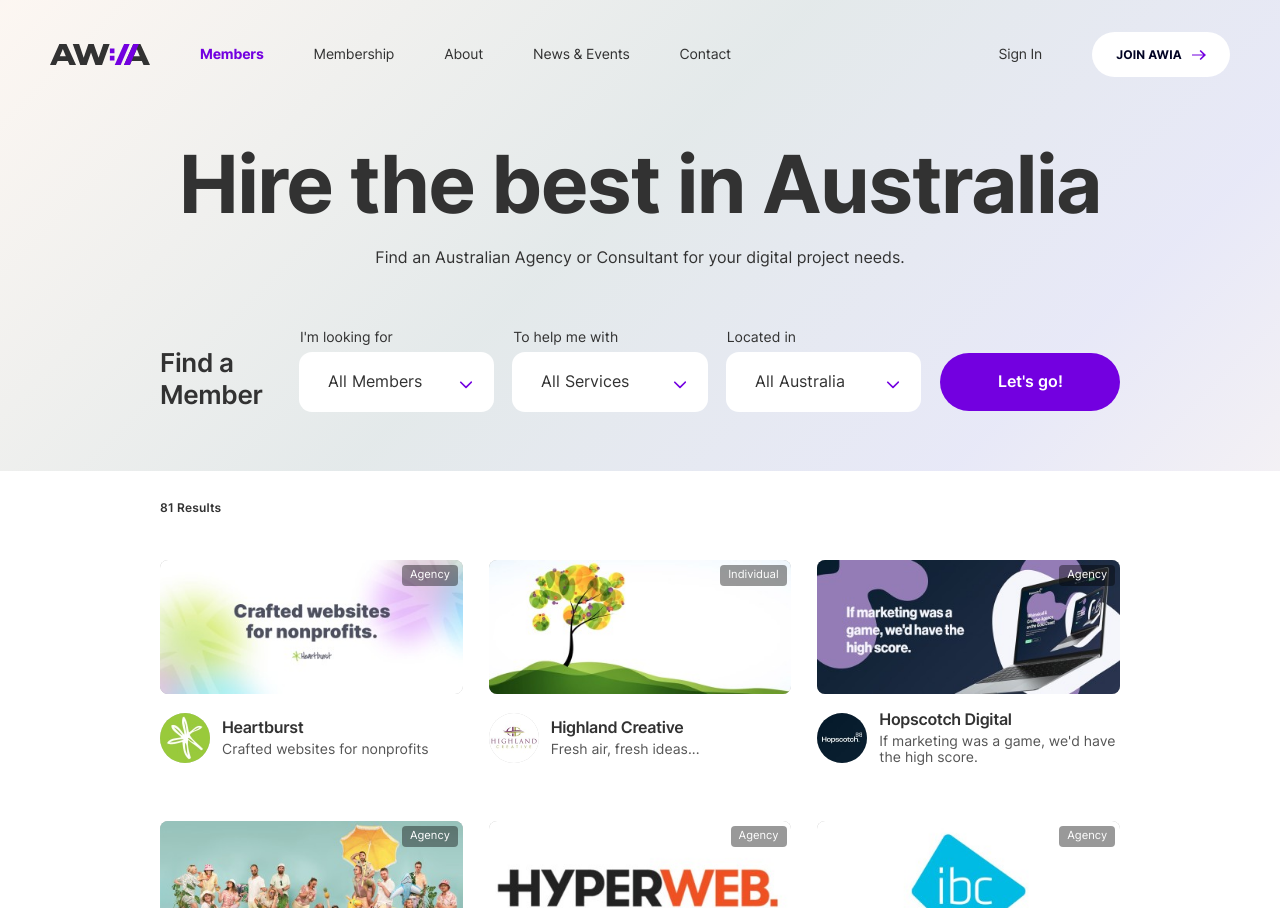Locate the bounding box coordinates of the clickable element to fulfill the following instruction: "Click on the 'Let's go!' button". Provide the coordinates as four float numbers between 0 and 1 in the format [left, top, right, bottom].

[0.734, 0.389, 0.875, 0.452]